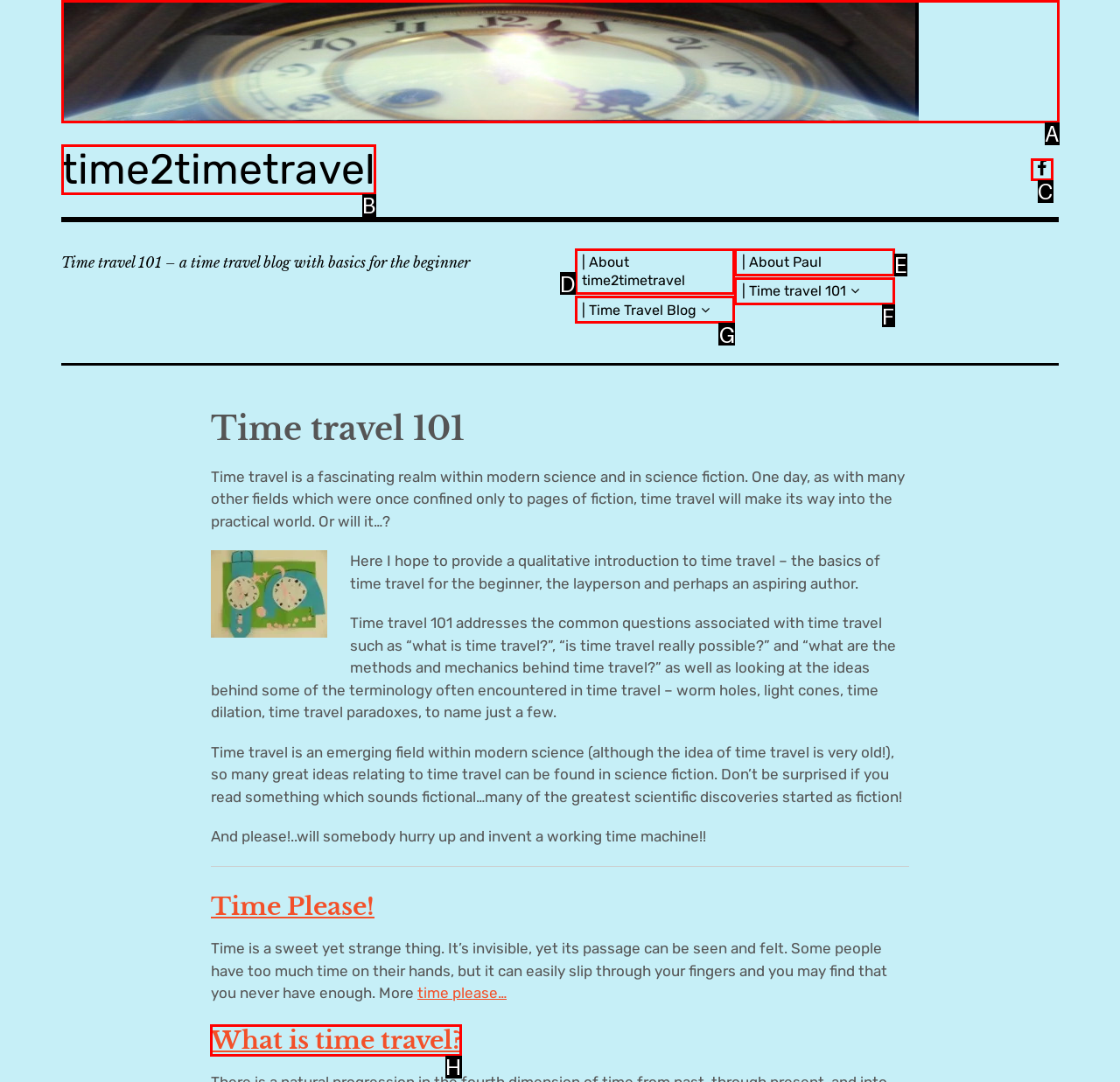Determine the HTML element to be clicked to complete the task: View November 2022. Answer by giving the letter of the selected option.

None